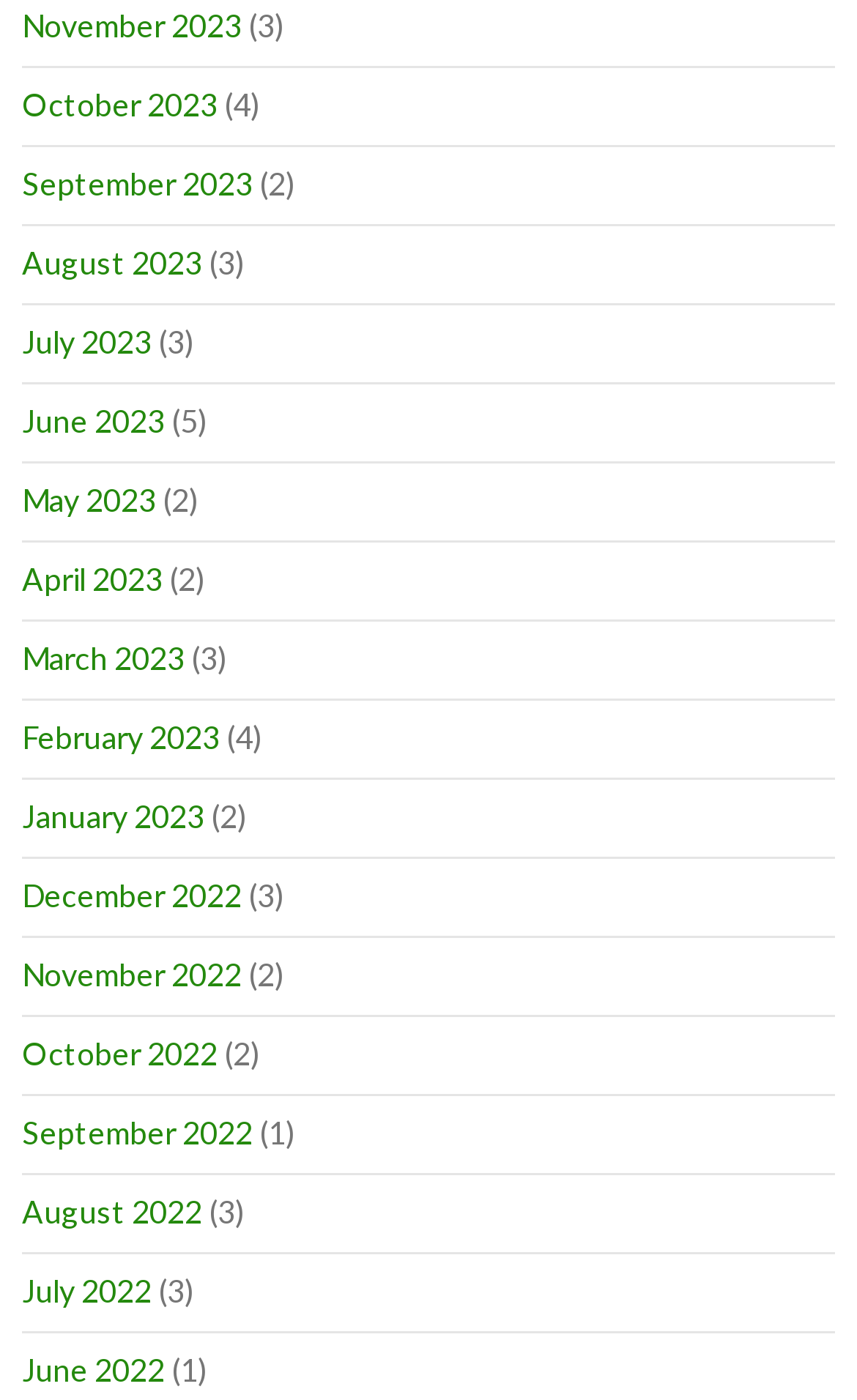How many months have only one link?
Answer the question with a detailed explanation, including all necessary information.

I counted the months with only one link. There are five months: 'September 2022', 'July 2022', 'June 2022', 'May 2023', and 'March 2023'.